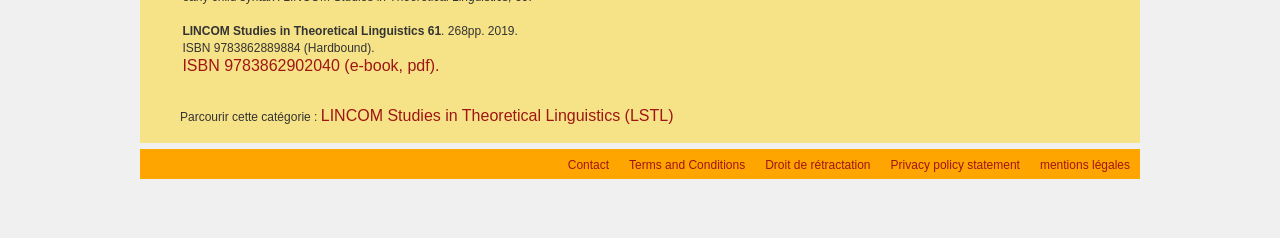Determine the bounding box coordinates for the UI element matching this description: "Contact".

[0.444, 0.639, 0.484, 0.753]